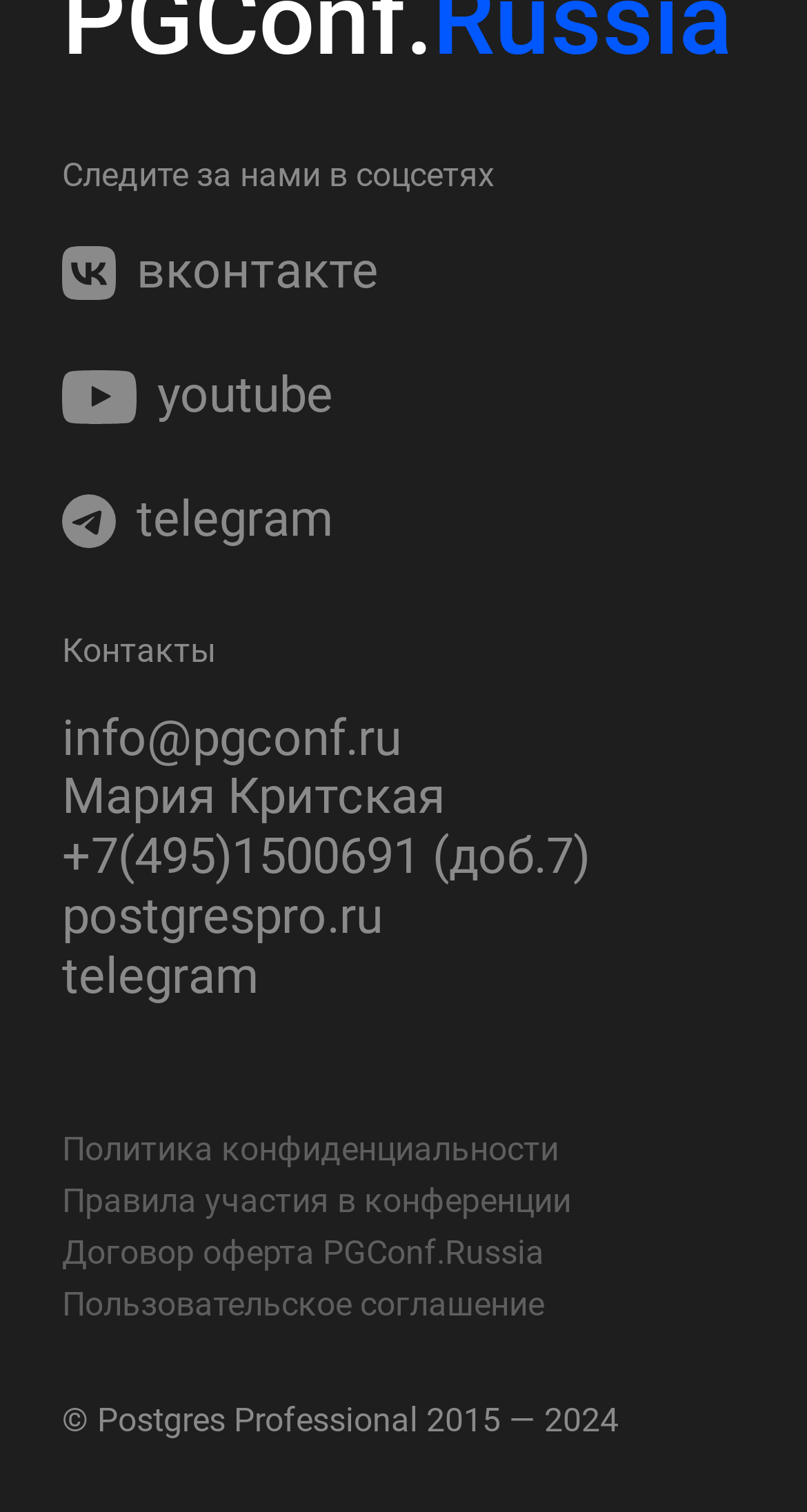Respond with a single word or short phrase to the following question: 
What is the name of the person listed in the contacts section?

Мария Критская